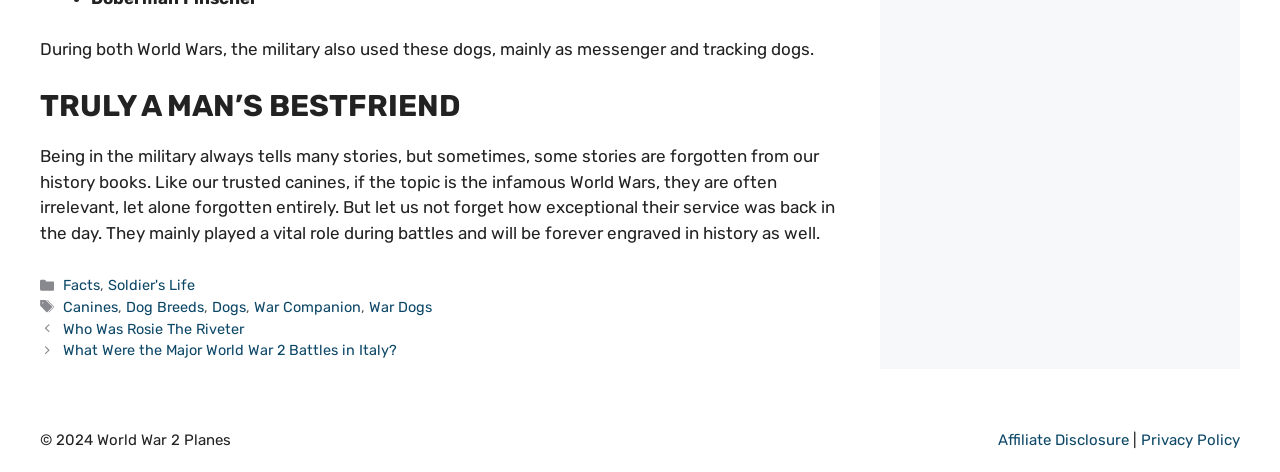What is the name of the website?
Using the image, answer in one word or phrase.

World War 2 Planes